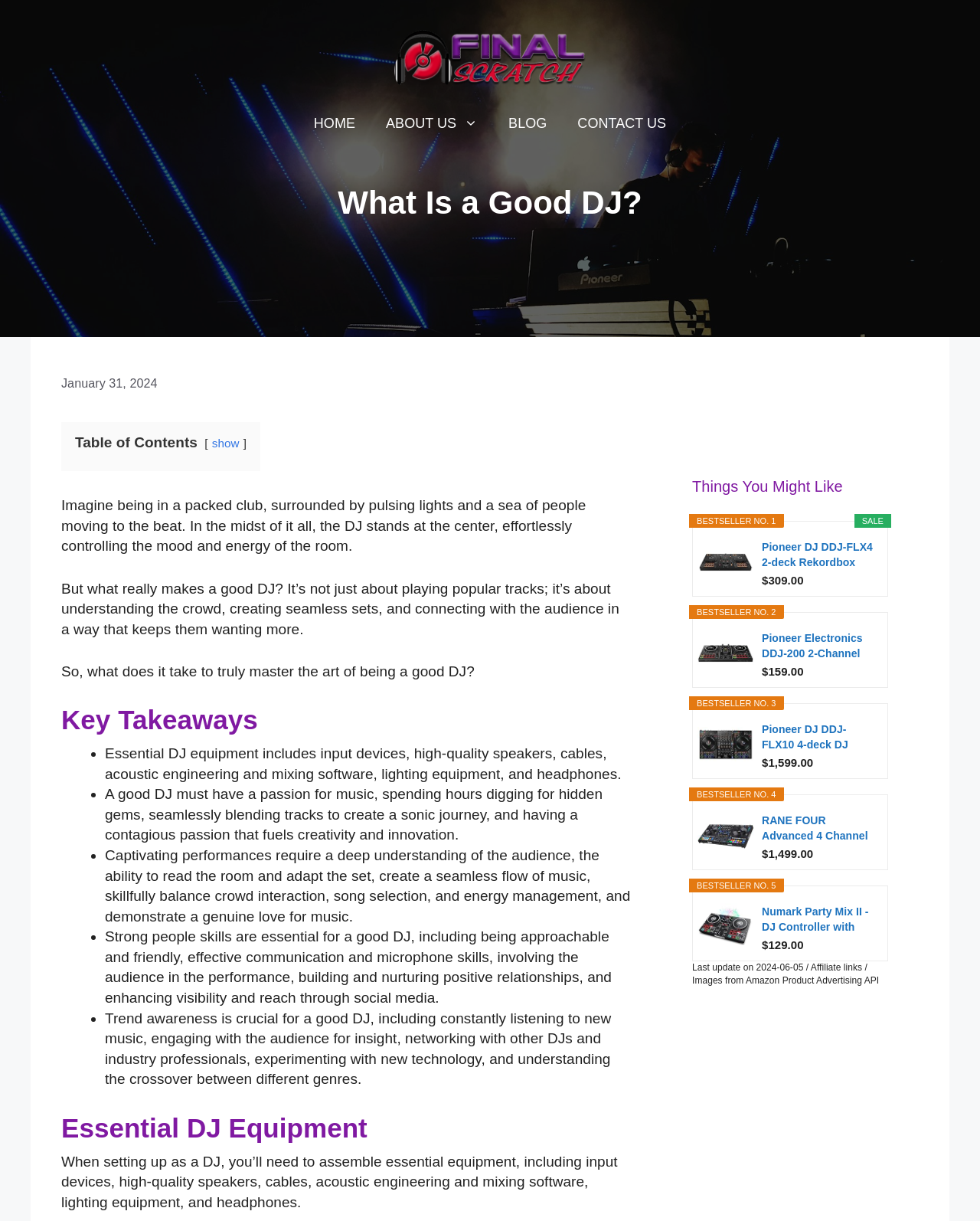What is the first key takeaway mentioned?
Using the visual information, answer the question in a single word or phrase.

Essential DJ equipment